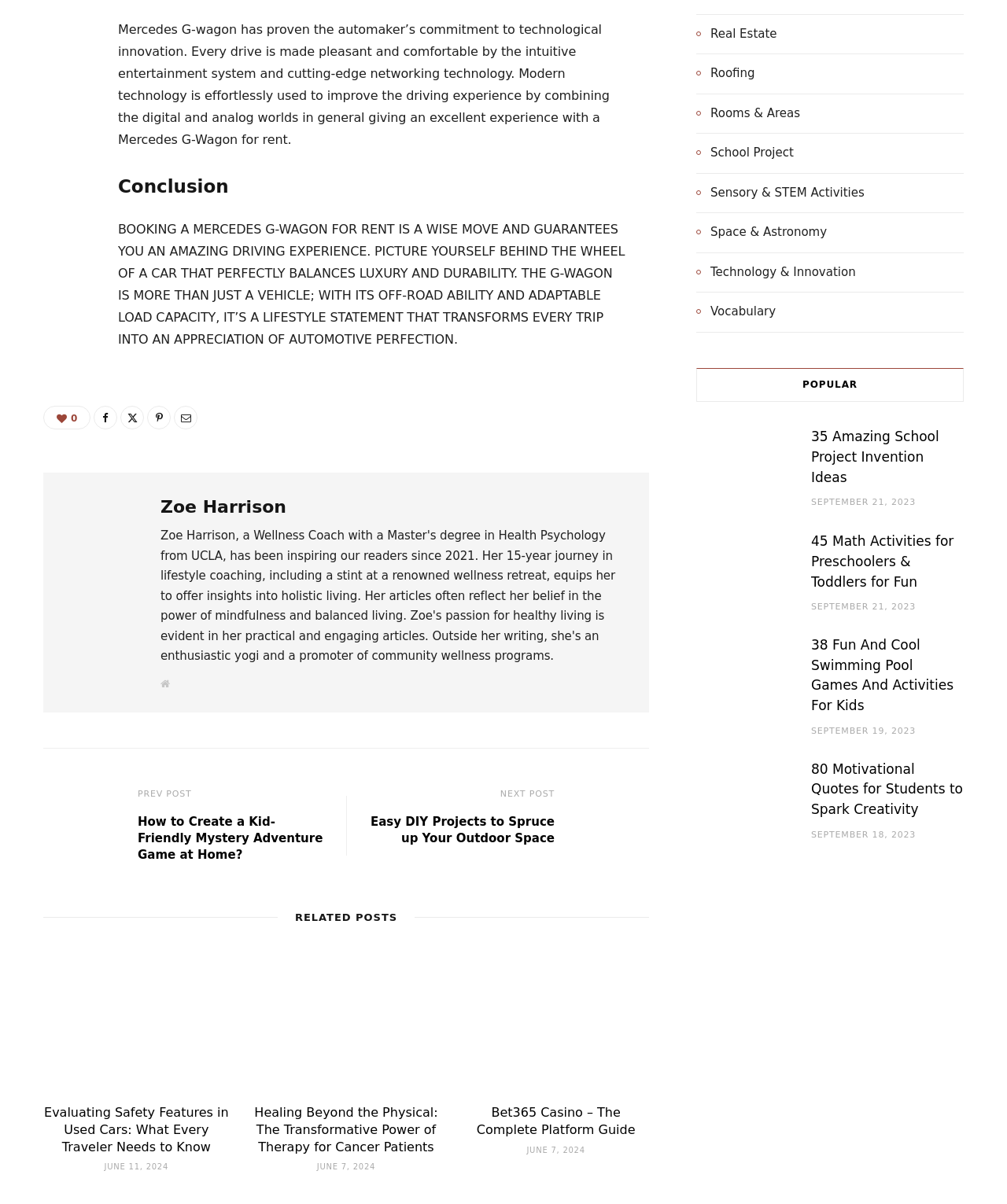Please give a one-word or short phrase response to the following question: 
How many social media links are present?

5